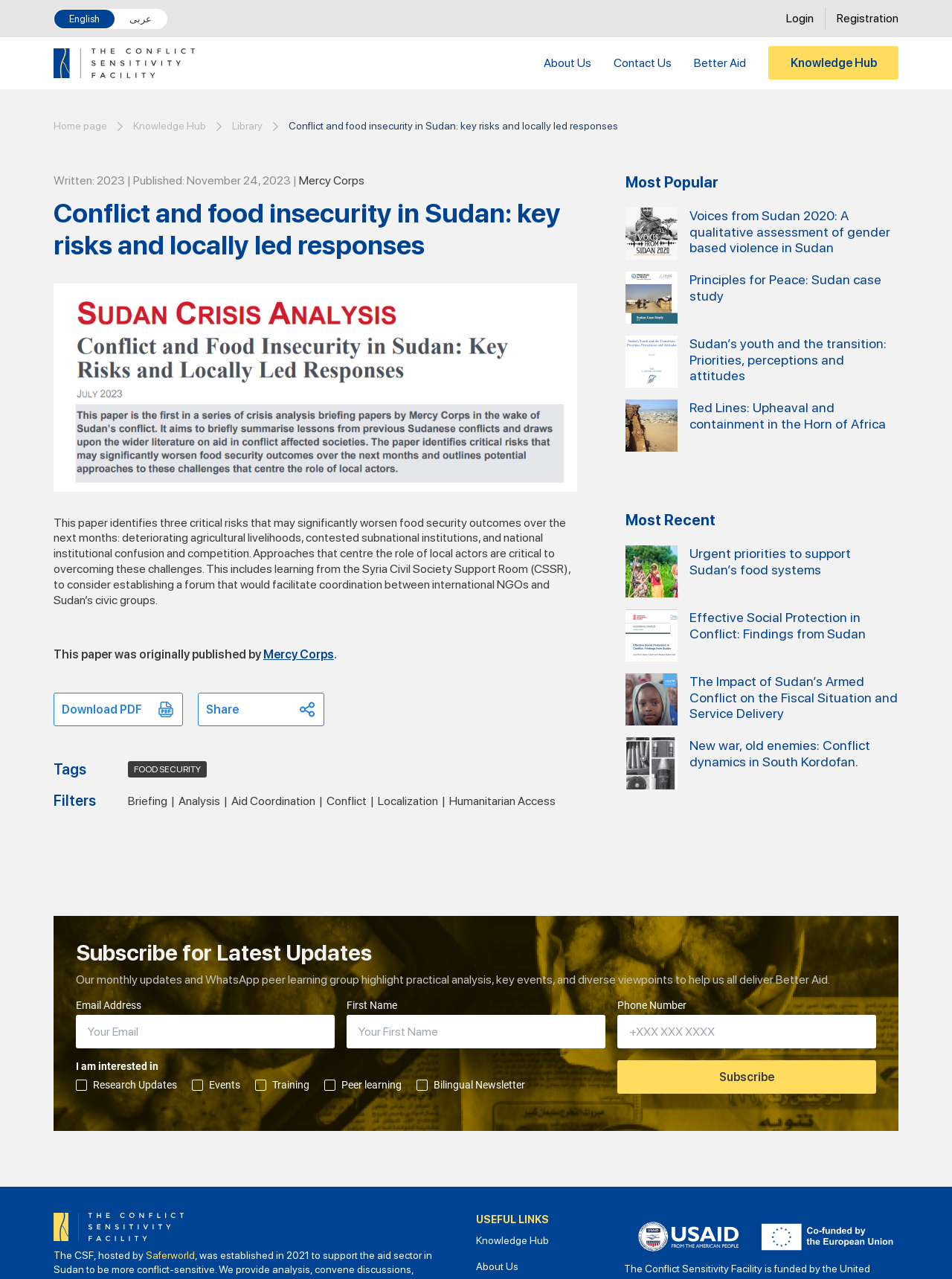Respond to the following query with just one word or a short phrase: 
What is the name of the host organization of CSF?

Saferworld